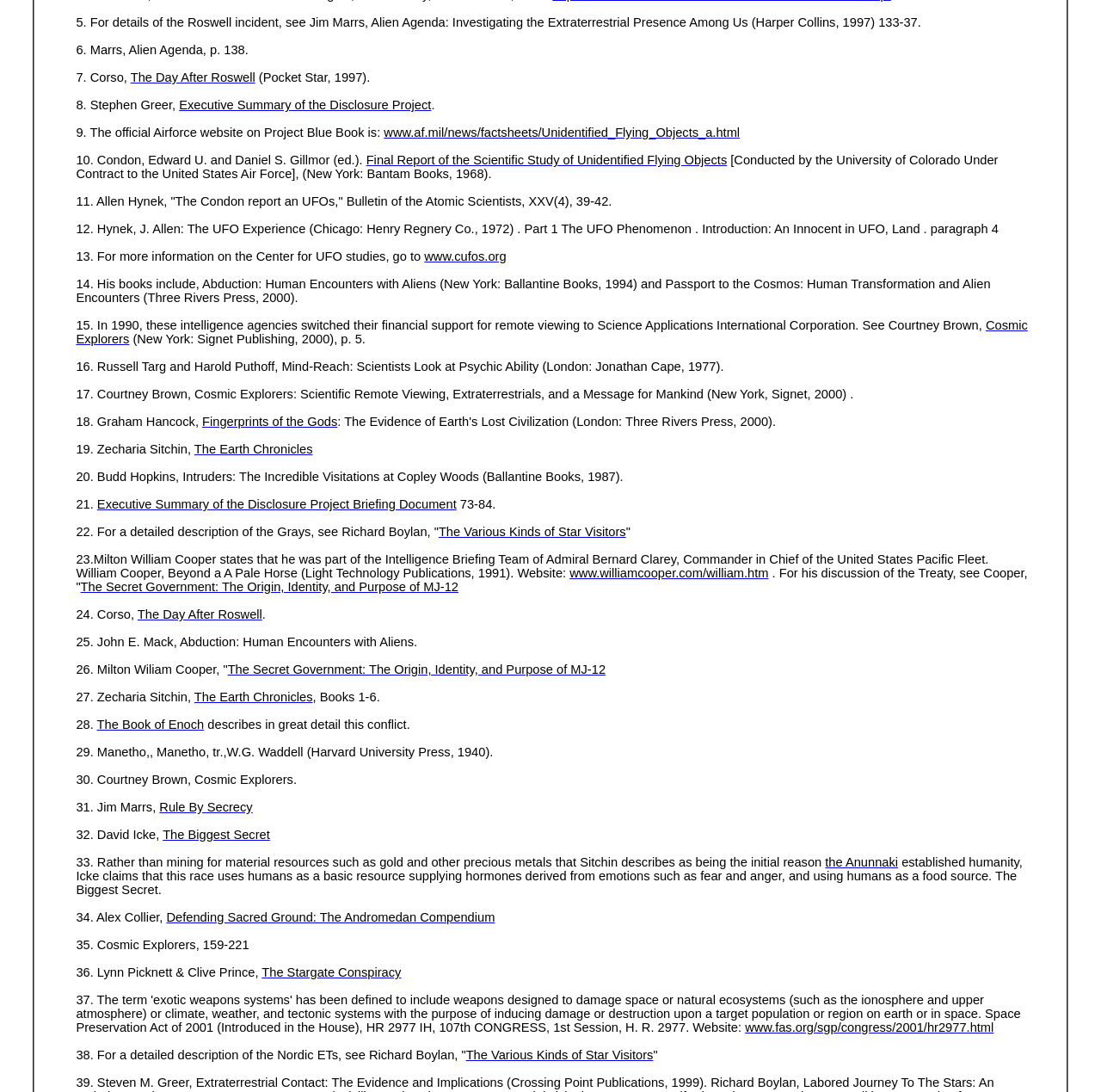Pinpoint the bounding box coordinates of the element that must be clicked to accomplish the following instruction: "Read the book 'Final Report of the Scientific Study of Unidentified Flying Objects'". The coordinates should be in the format of four float numbers between 0 and 1, i.e., [left, top, right, bottom].

[0.333, 0.139, 0.66, 0.153]